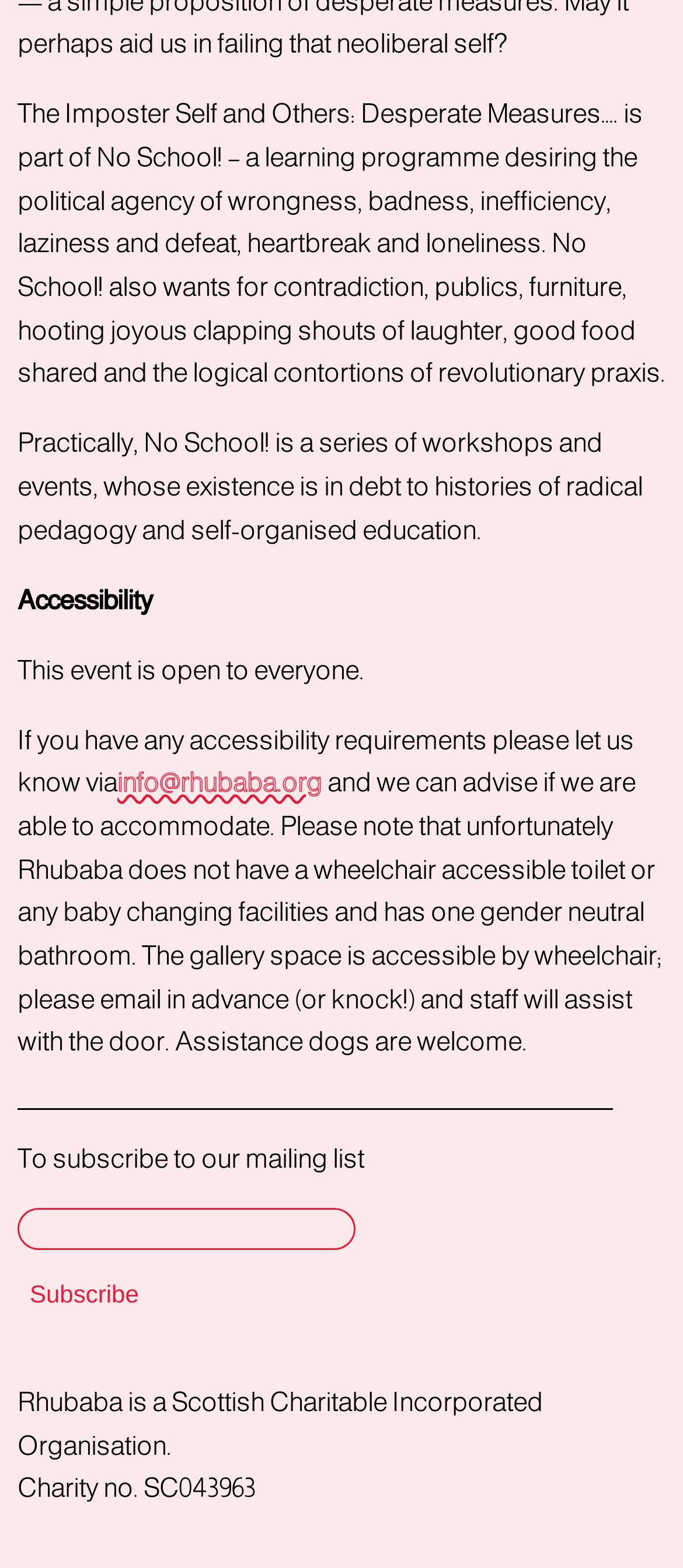Is the event open to everyone?
Respond with a short answer, either a single word or a phrase, based on the image.

Yes